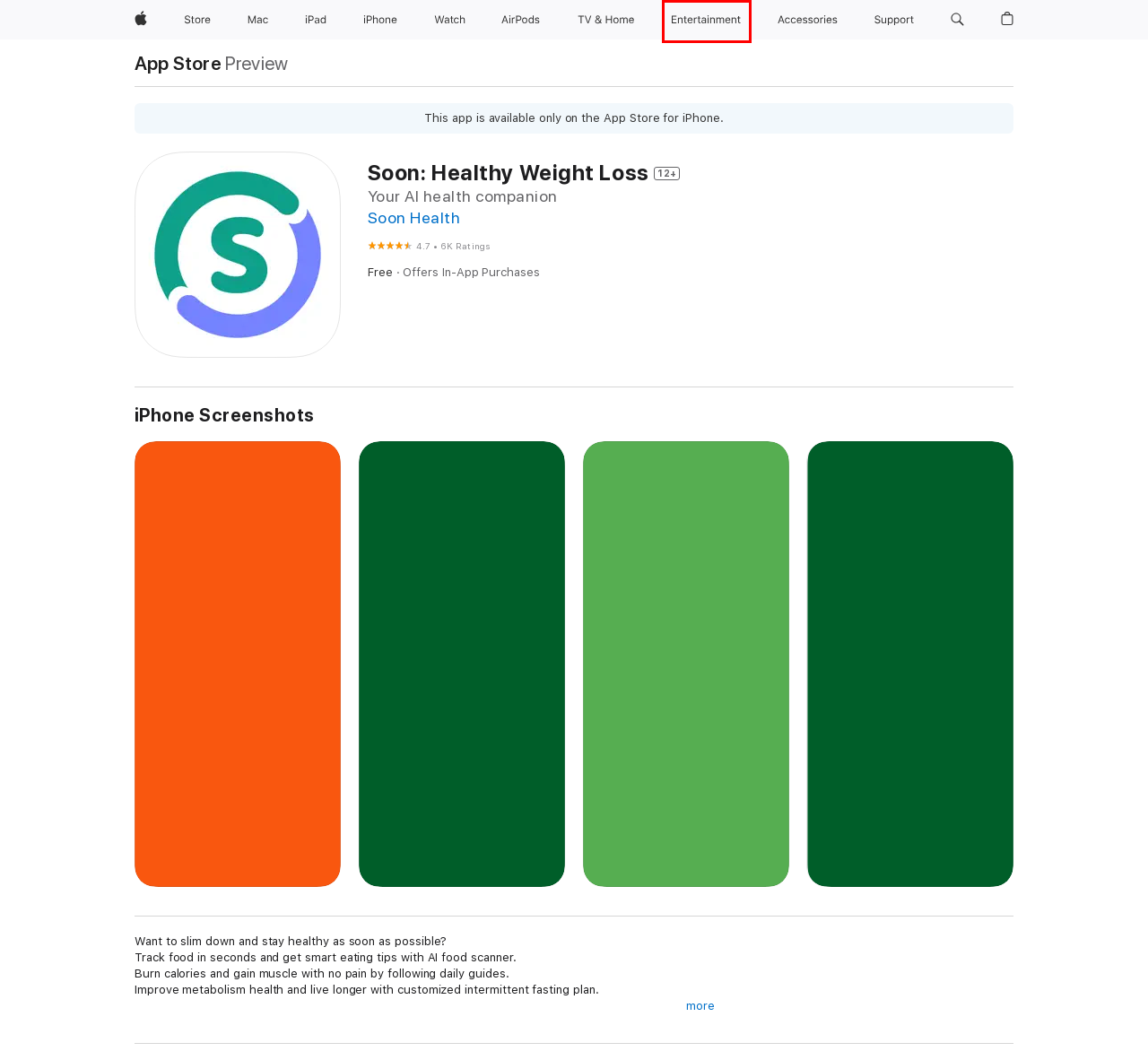Review the screenshot of a webpage that includes a red bounding box. Choose the most suitable webpage description that matches the new webpage after clicking the element within the red bounding box. Here are the candidates:
A. ‎Soon Health Apps on the App Store
B. Apple Store Online - Apple
C. Bag - Apple
D. AirPods - Apple
E. Mac - Apple
F. Entertainment - Services - Apple
G. iPhone - Apple
H. iPad - Apple

F